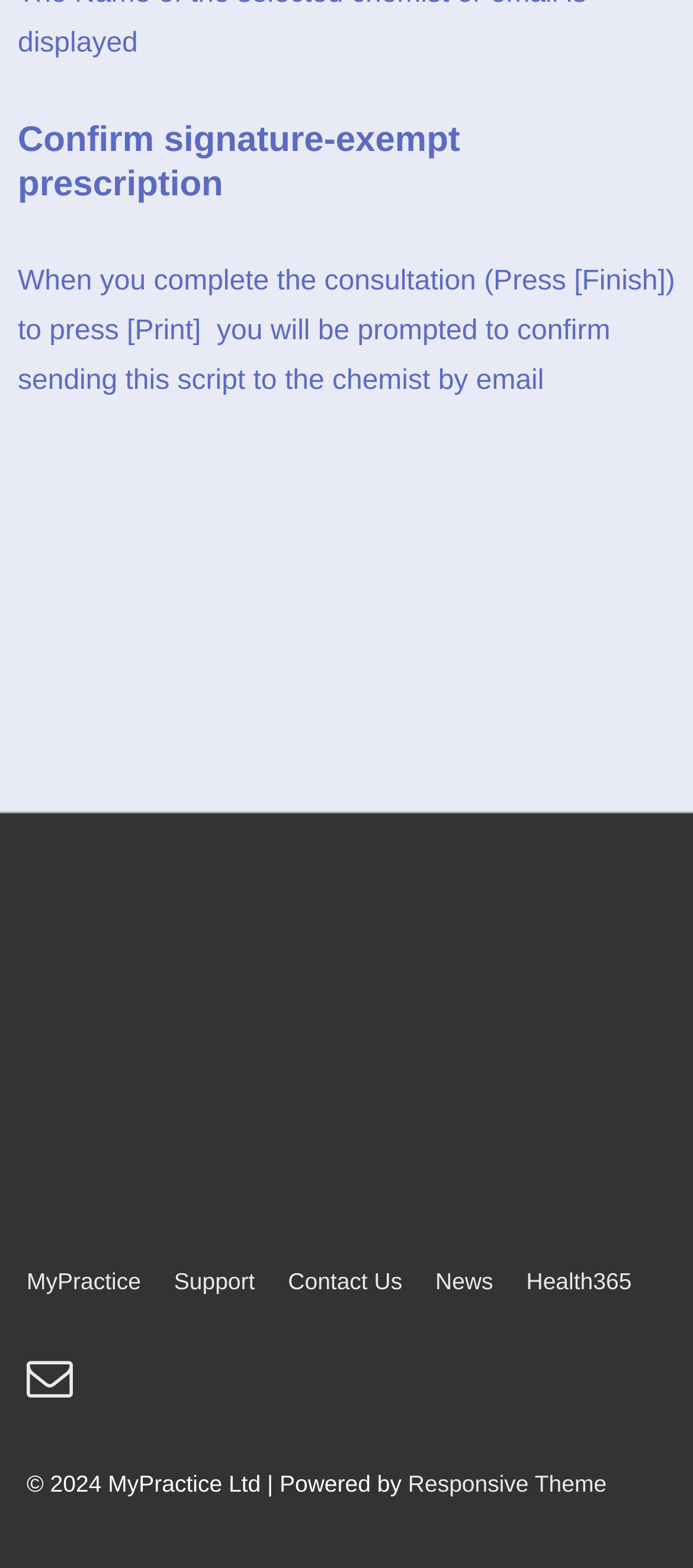What is the position of the 'email' link in the footer?
Observe the image and answer the question with a one-word or short phrase response.

Above the copyright information